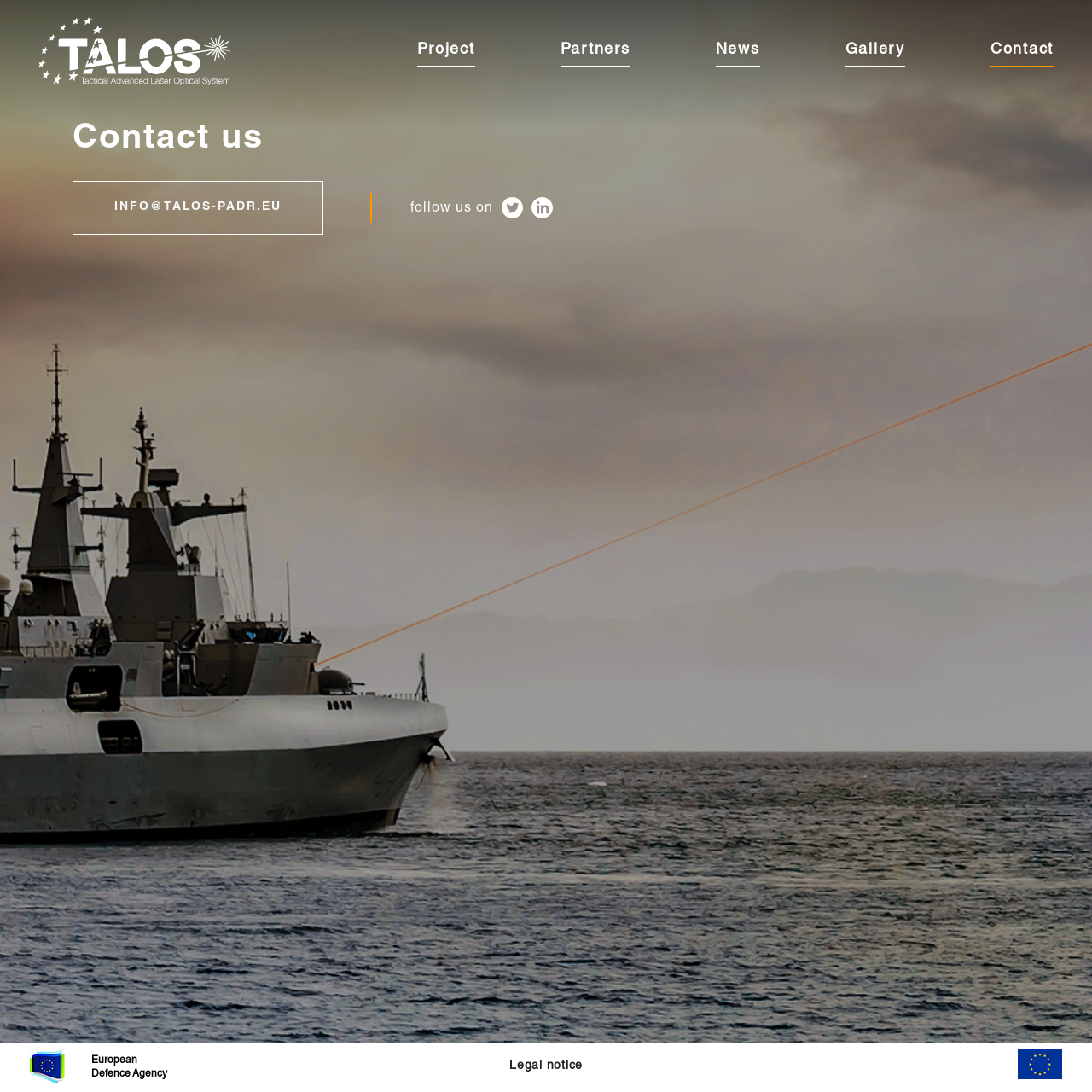Identify the bounding box coordinates of the element that should be clicked to fulfill this task: "view news". The coordinates should be provided as four float numbers between 0 and 1, i.e., [left, top, right, bottom].

[0.655, 0.032, 0.696, 0.061]